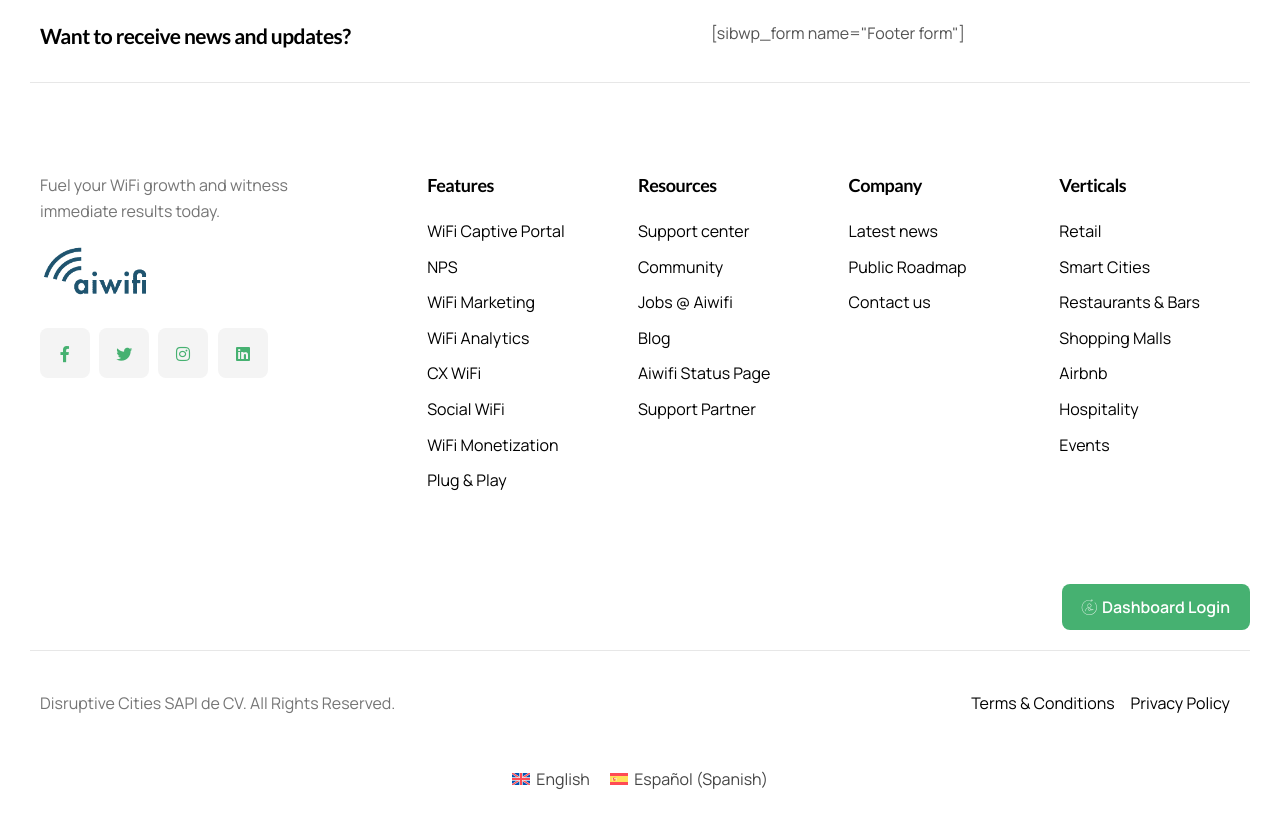What is the company name mentioned?
Look at the image and answer with only one word or phrase.

Aiwifi